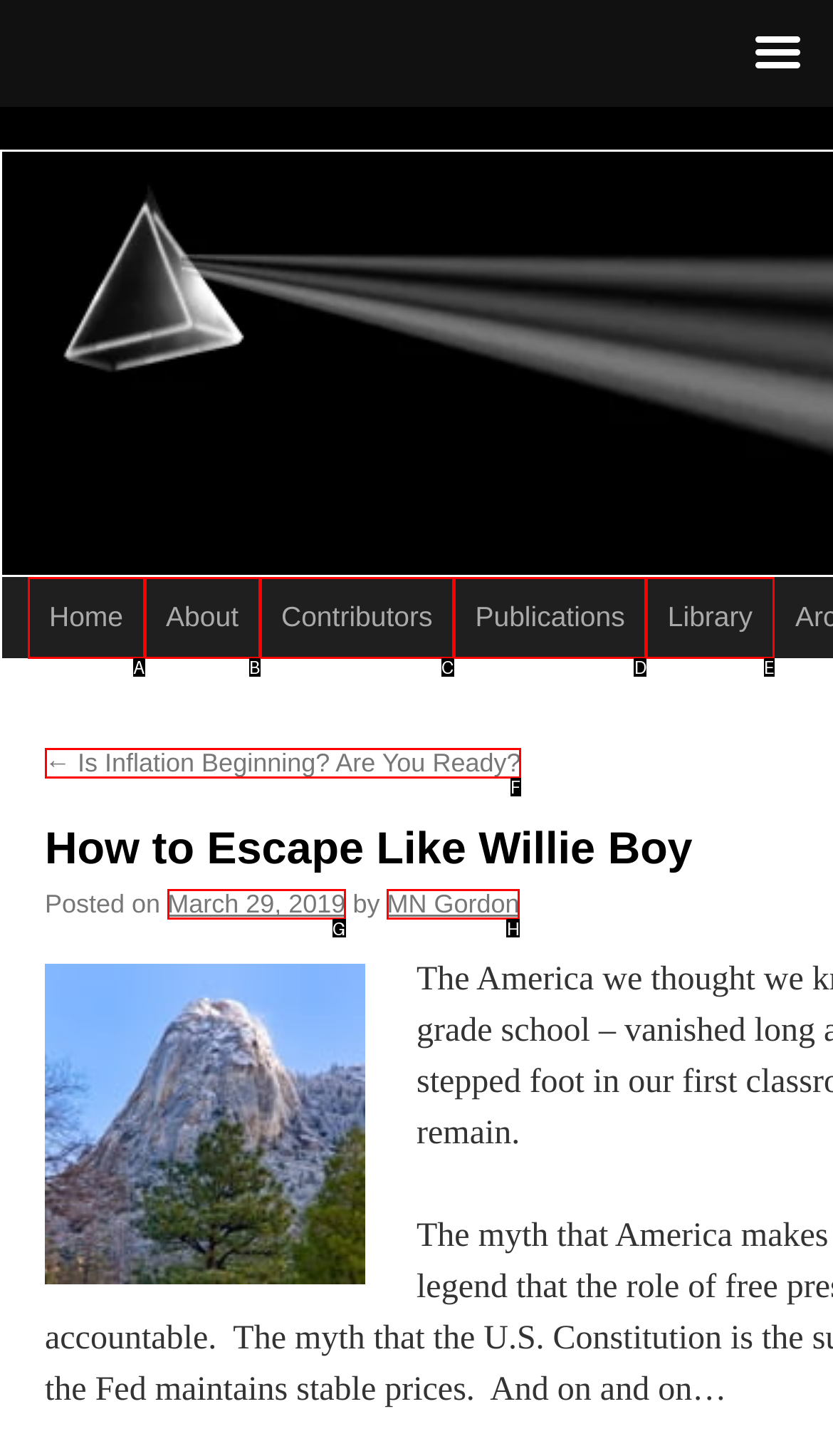Determine which HTML element matches the given description: MN Gordon. Provide the corresponding option's letter directly.

H